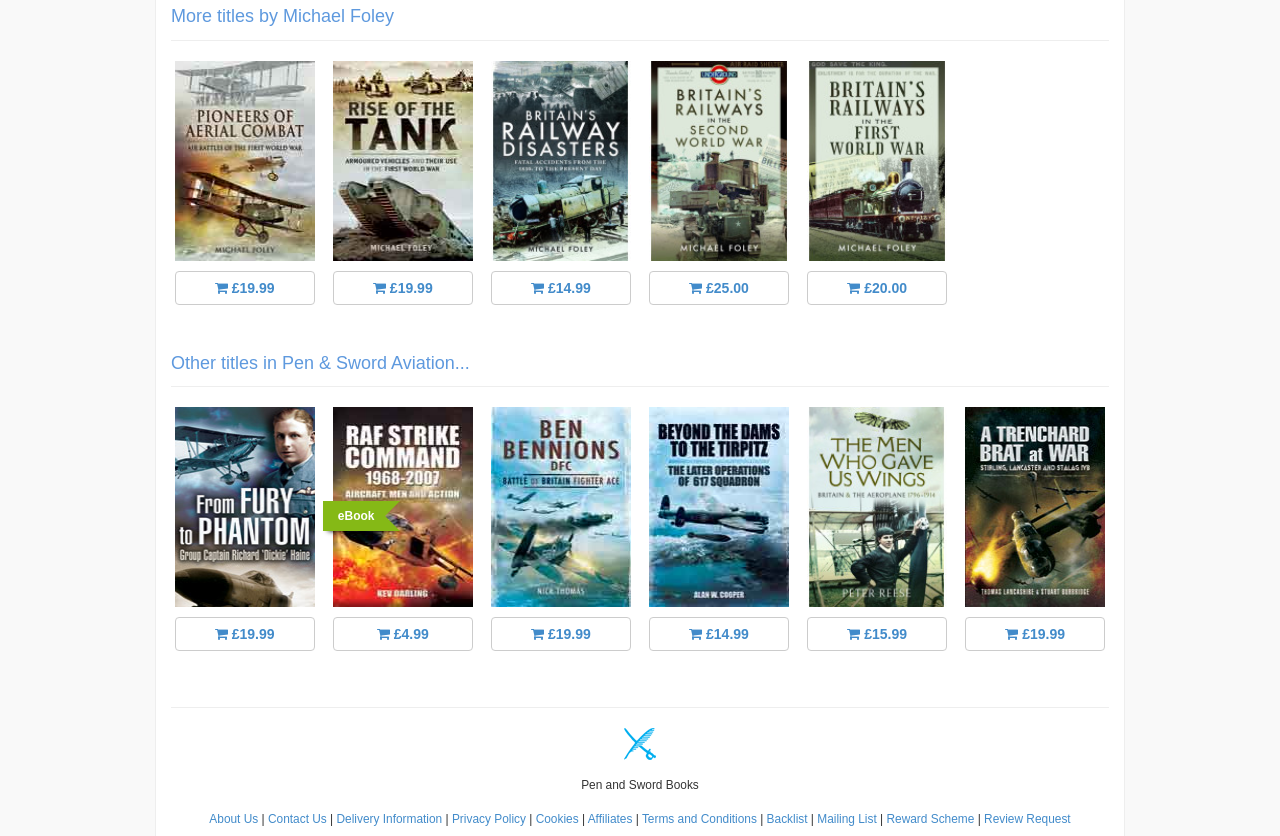Please give the bounding box coordinates of the area that should be clicked to fulfill the following instruction: "Learn about the eBook". The coordinates should be in the format of four float numbers from 0 to 1, i.e., [left, top, right, bottom].

[0.264, 0.609, 0.293, 0.626]